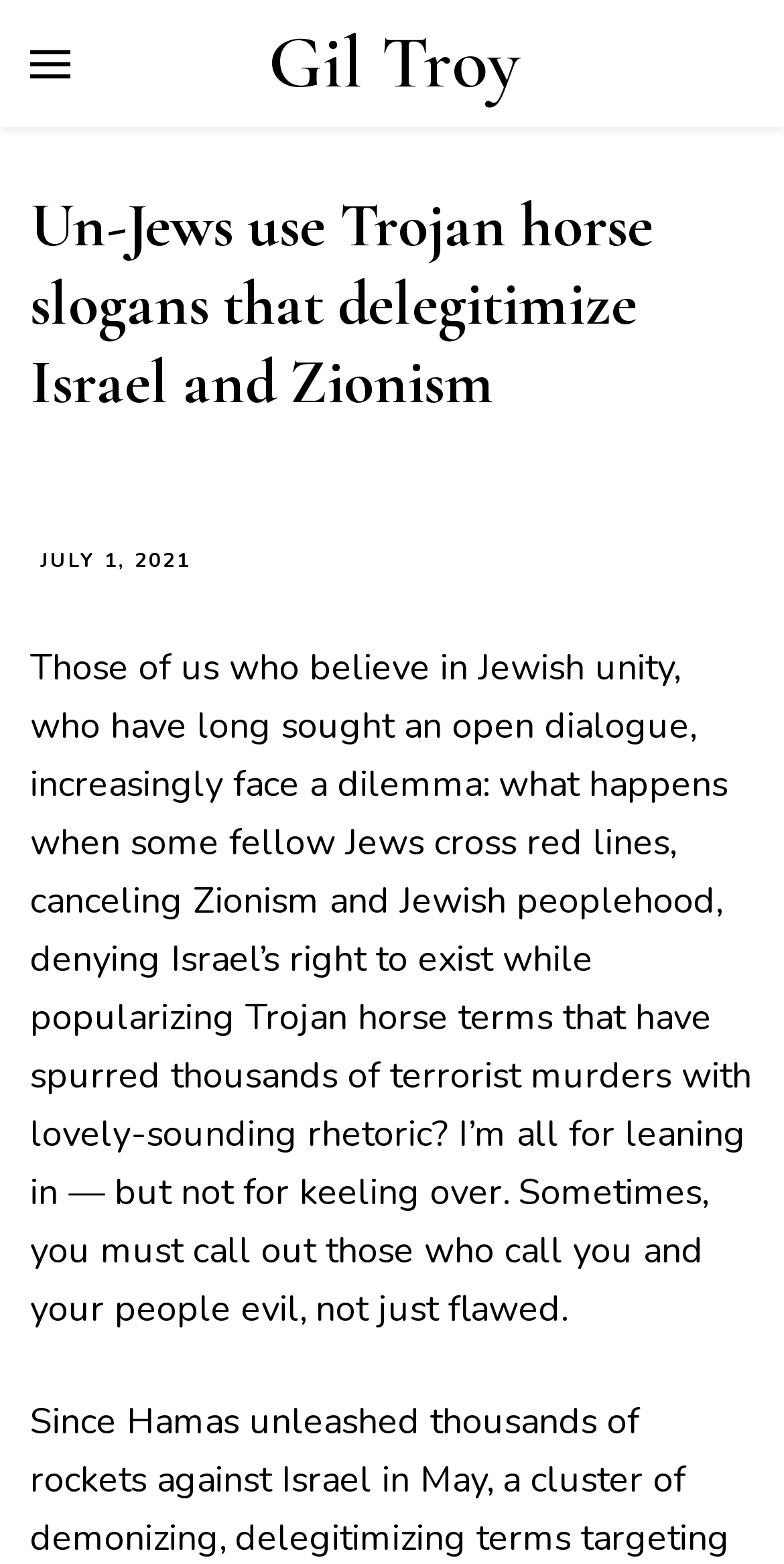Identify the bounding box coordinates for the UI element described as follows: "July 1, 2021August 6, 2021". Ensure the coordinates are four float numbers between 0 and 1, formatted as [left, top, right, bottom].

[0.051, 0.348, 0.244, 0.371]